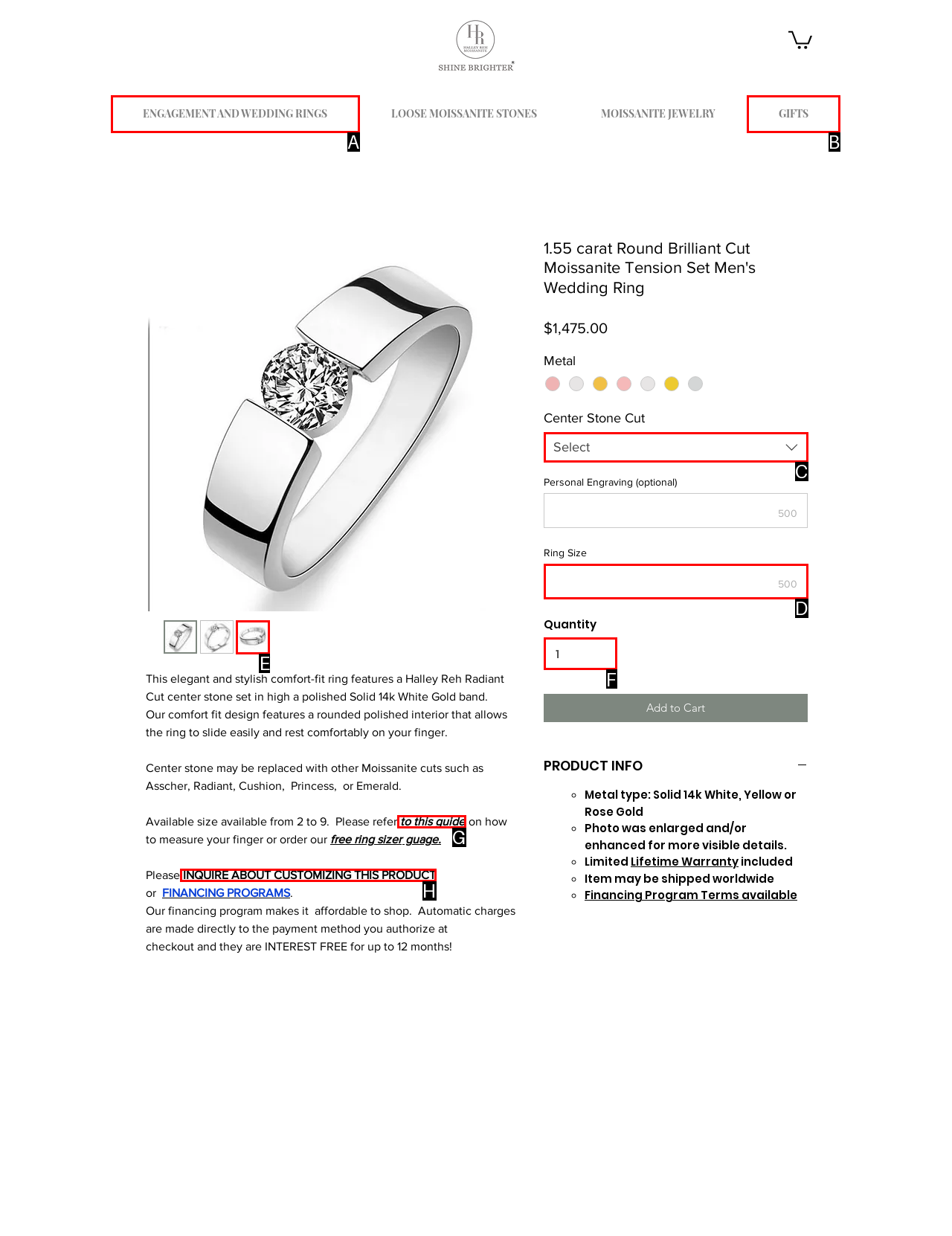Using the description: parent_node: 500, find the best-matching HTML element. Indicate your answer with the letter of the chosen option.

D